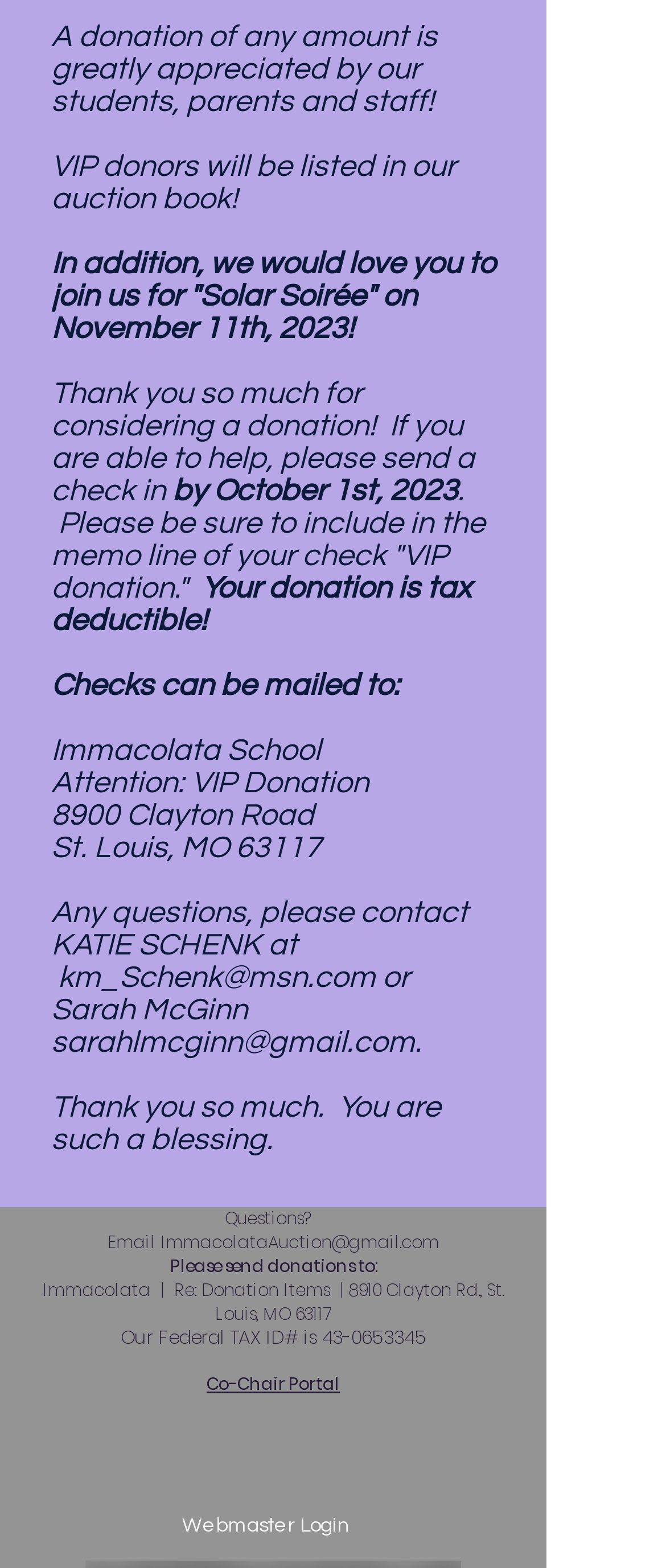Answer this question in one word or a short phrase: What is the Federal TAX ID# of Immacolata School?

43-0653345